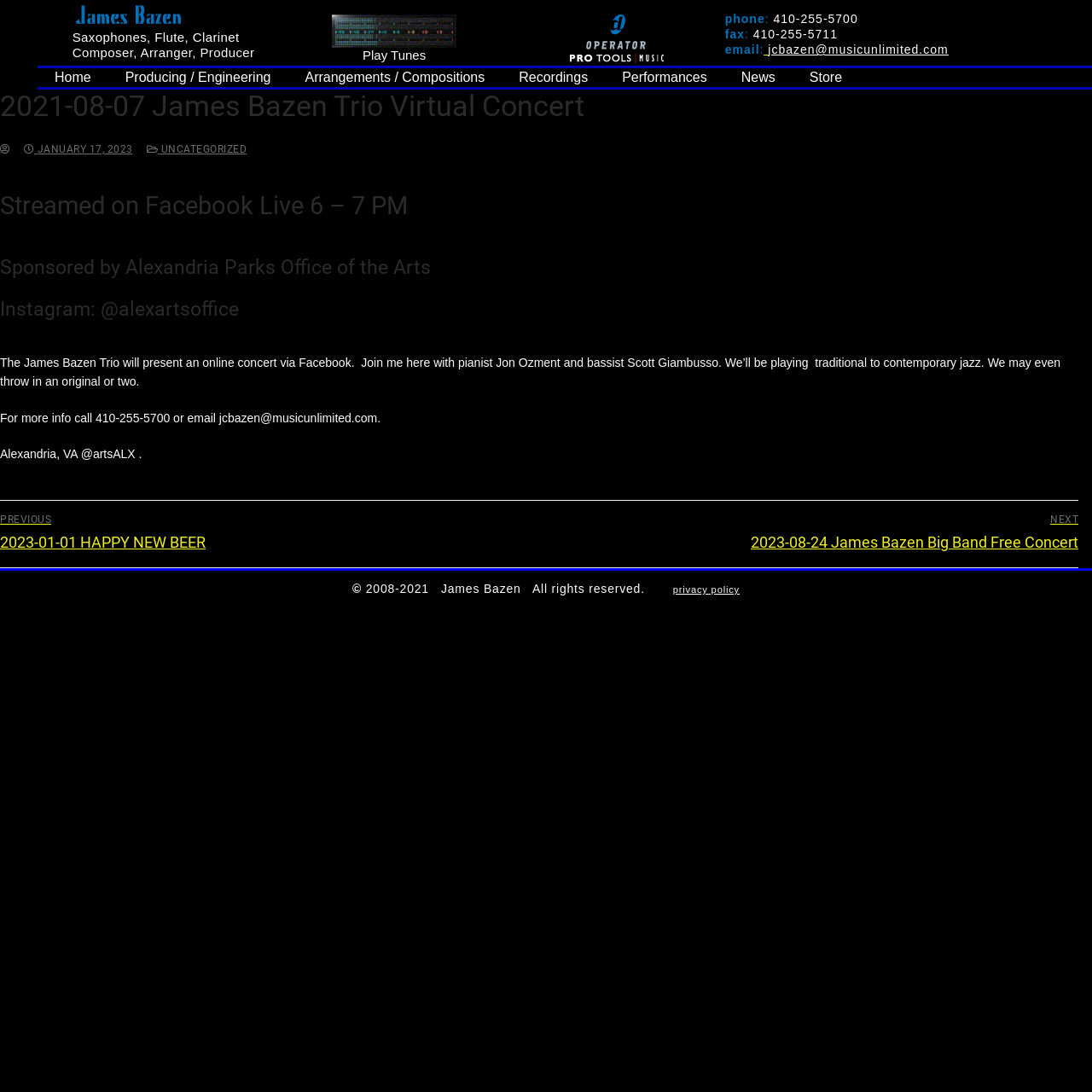Based on the description "privacy policy", find the bounding box of the specified UI element.

[0.616, 0.533, 0.677, 0.546]